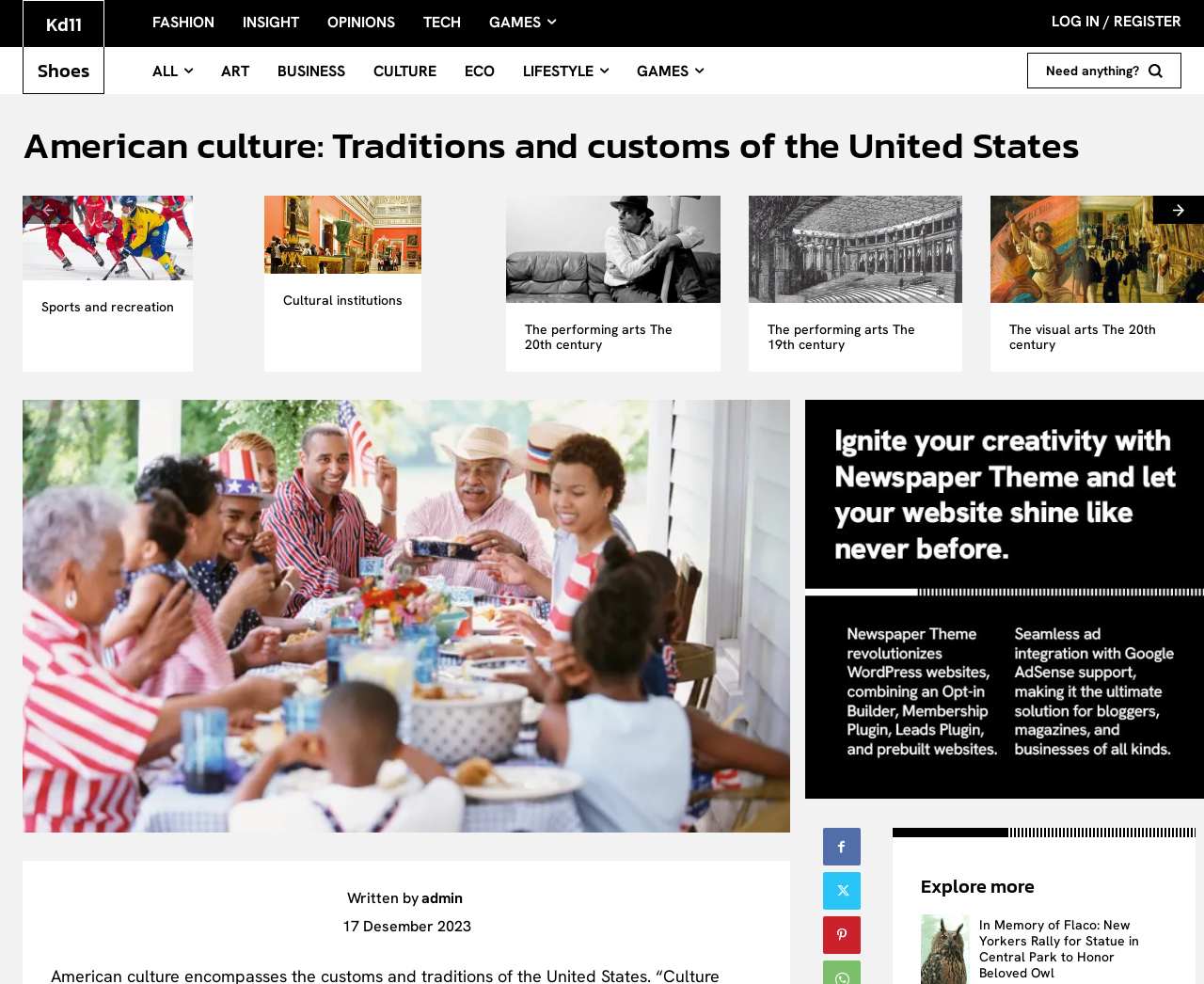Determine the bounding box for the UI element that matches this description: "Need anything?".

[0.853, 0.054, 0.981, 0.09]